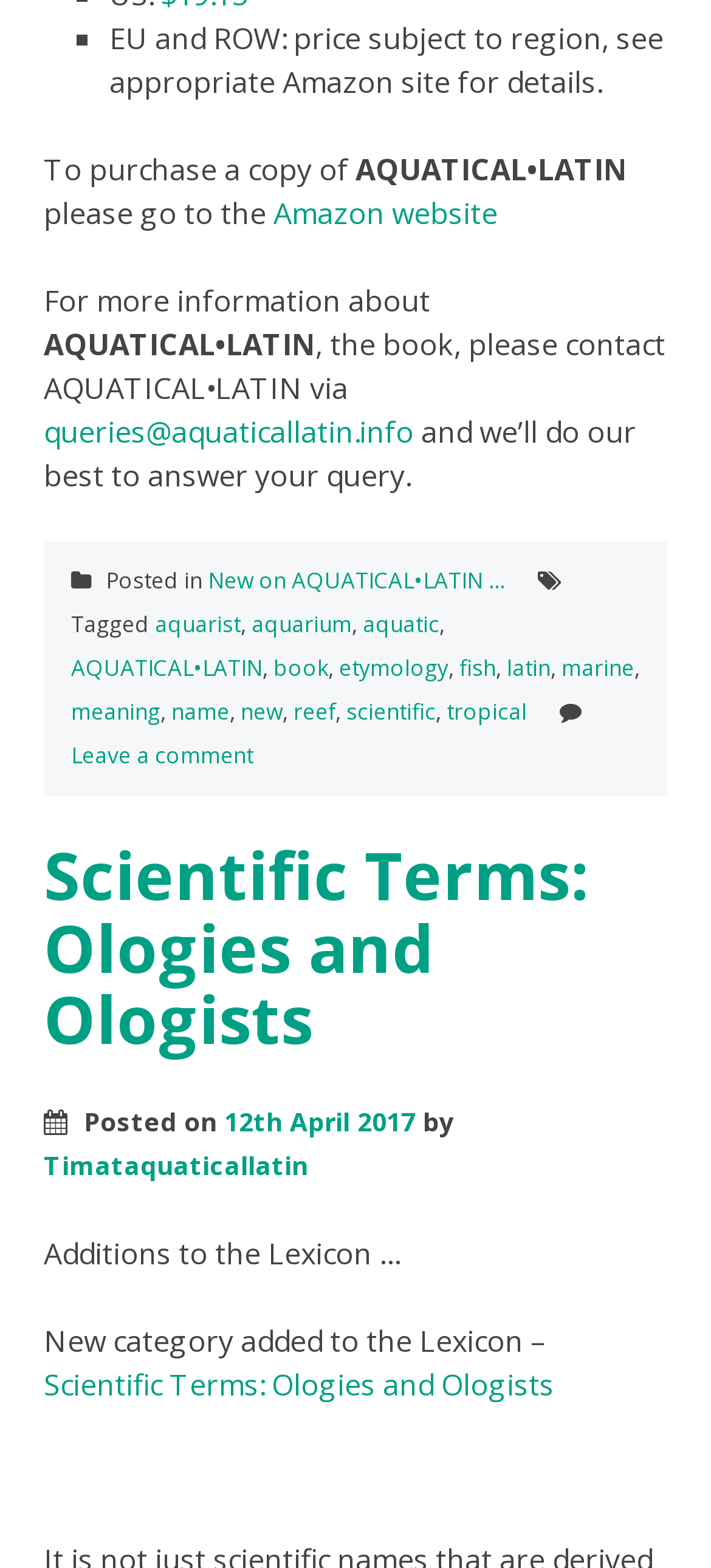Locate the bounding box coordinates of the clickable area needed to fulfill the instruction: "View the post tagged with aquatic".

[0.51, 0.388, 0.618, 0.408]